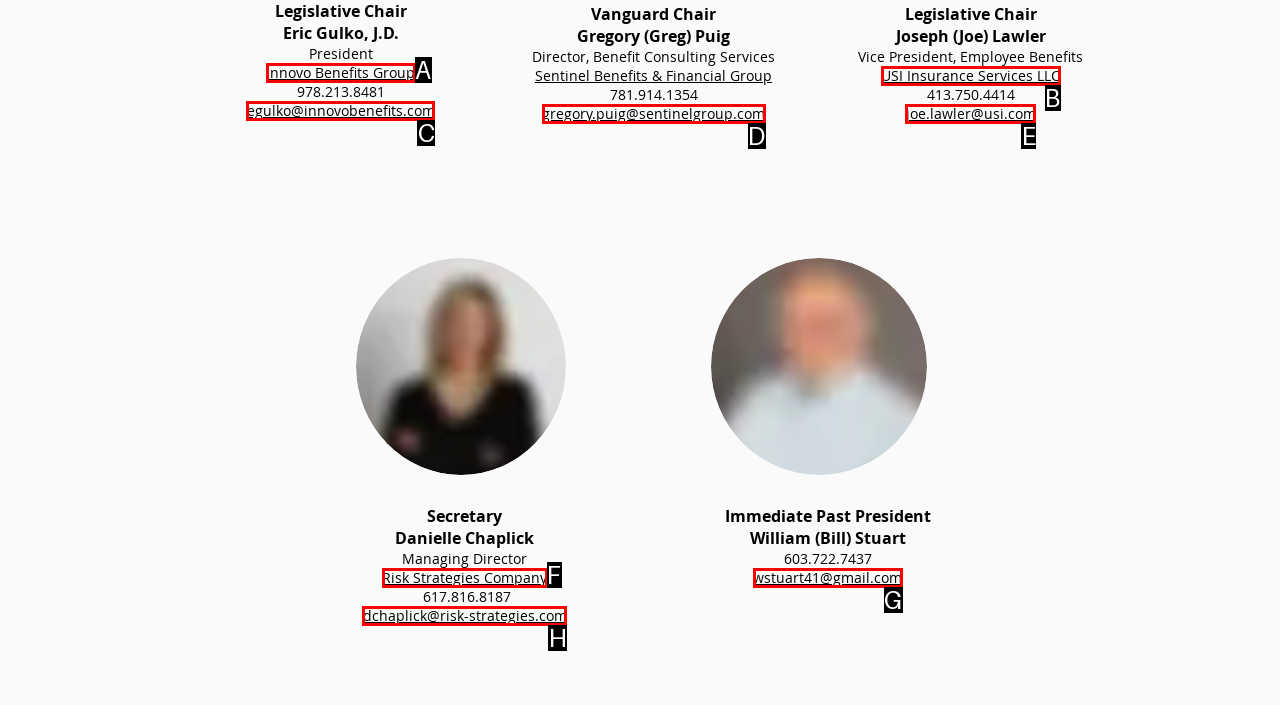Identify the option that corresponds to the description: USI Insurance Services LLC 
Provide the letter of the matching option from the available choices directly.

B